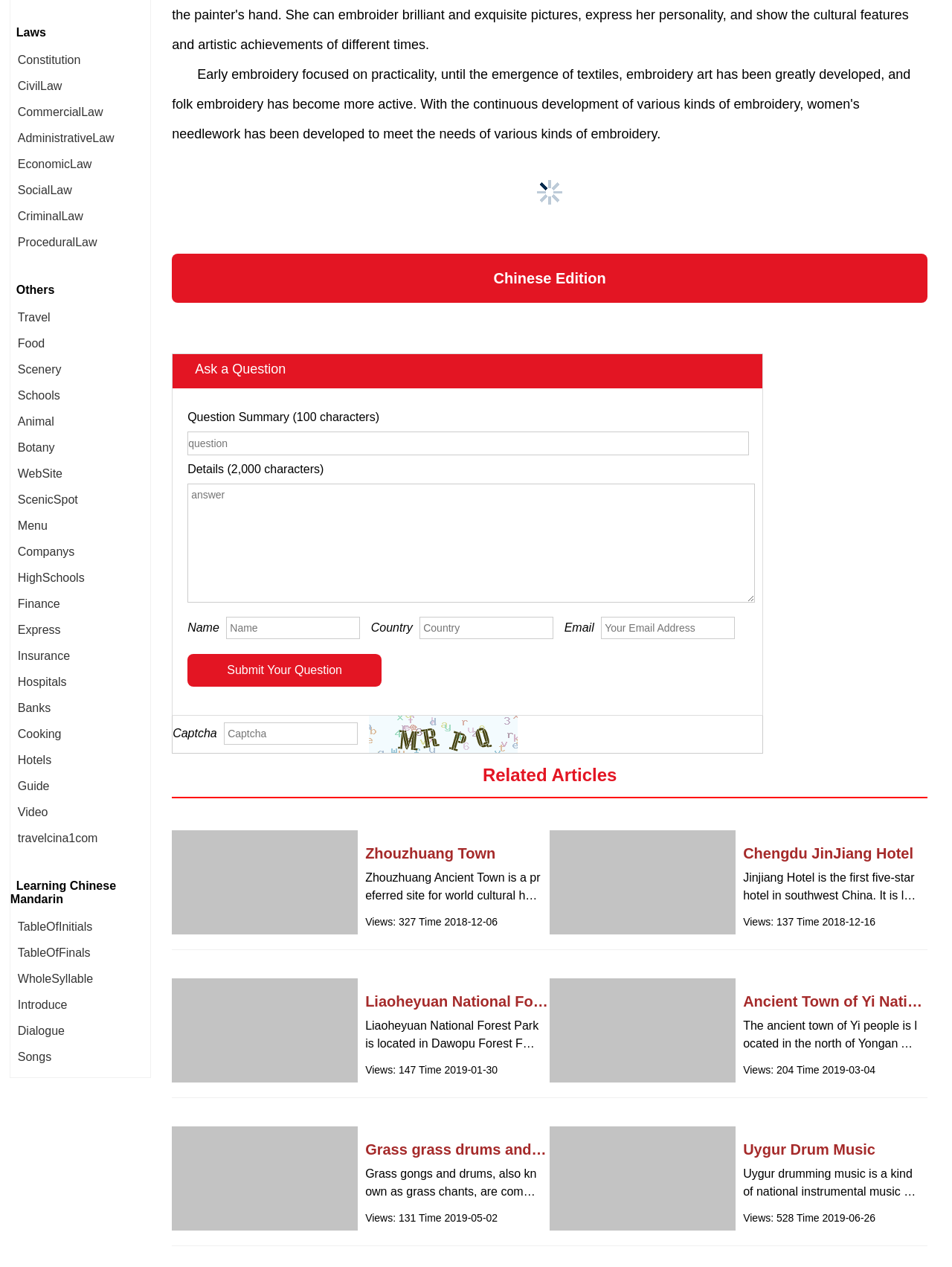Please identify the bounding box coordinates of the element's region that needs to be clicked to fulfill the following instruction: "Enter your email address". The bounding box coordinates should consist of four float numbers between 0 and 1, i.e., [left, top, right, bottom].

[0.631, 0.487, 0.772, 0.504]